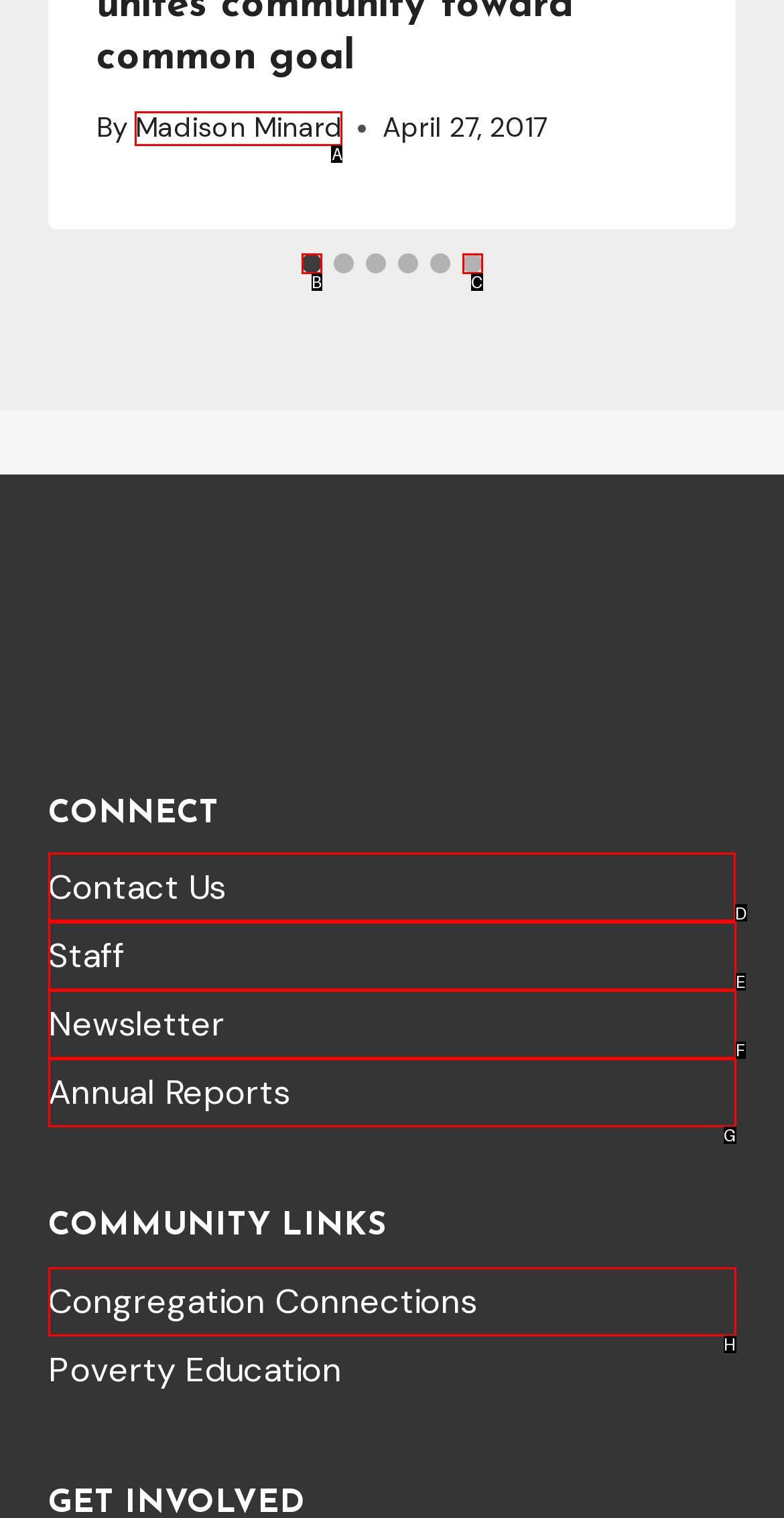Given the instruction: Contact Us, which HTML element should you click on?
Answer with the letter that corresponds to the correct option from the choices available.

D